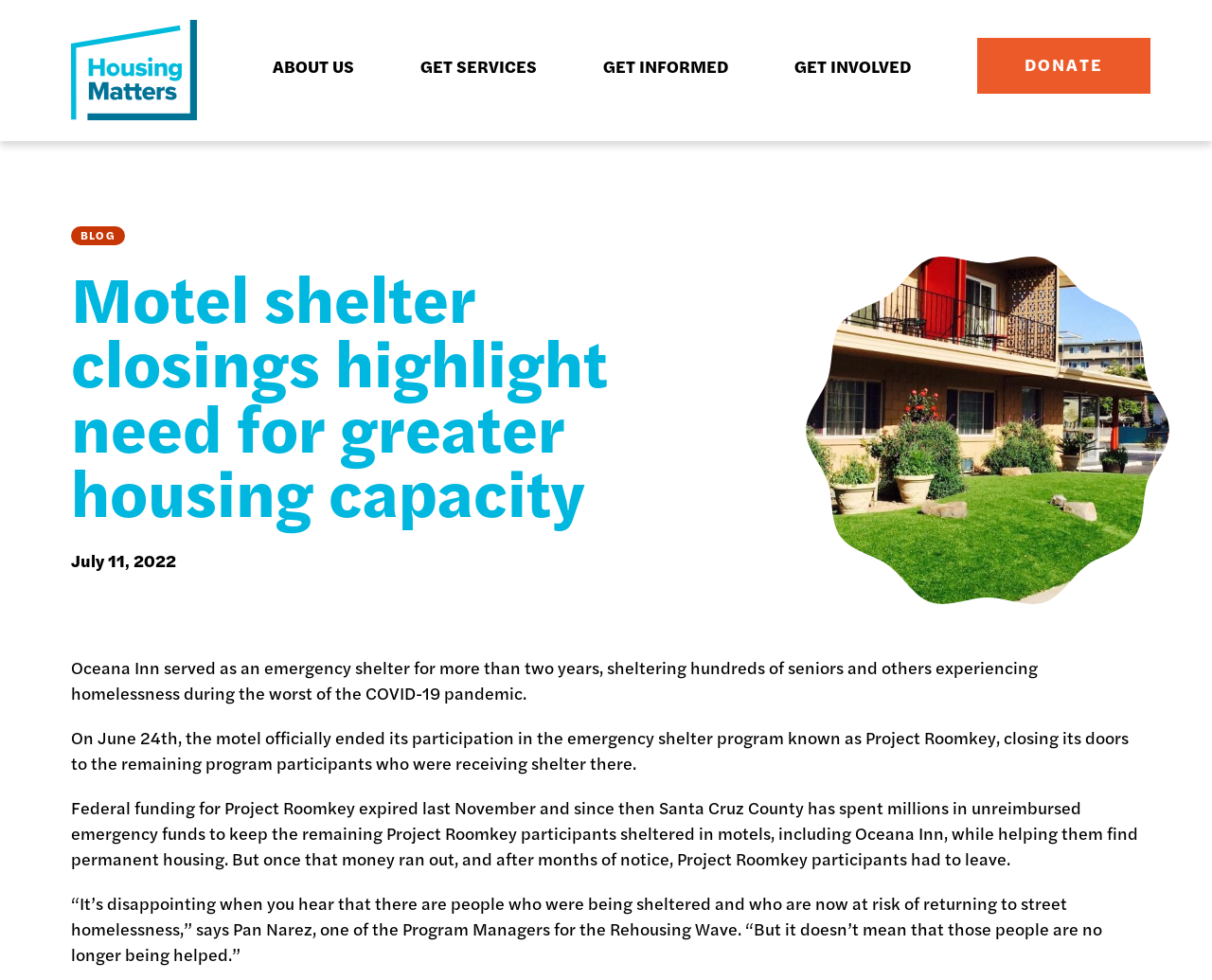Bounding box coordinates should be provided in the format (top-left x, top-left y, bottom-right x, bottom-right y) with all values between 0 and 1. Identify the bounding box for this UI element: title="Link to Go Home"

[0.044, 0.021, 0.148, 0.123]